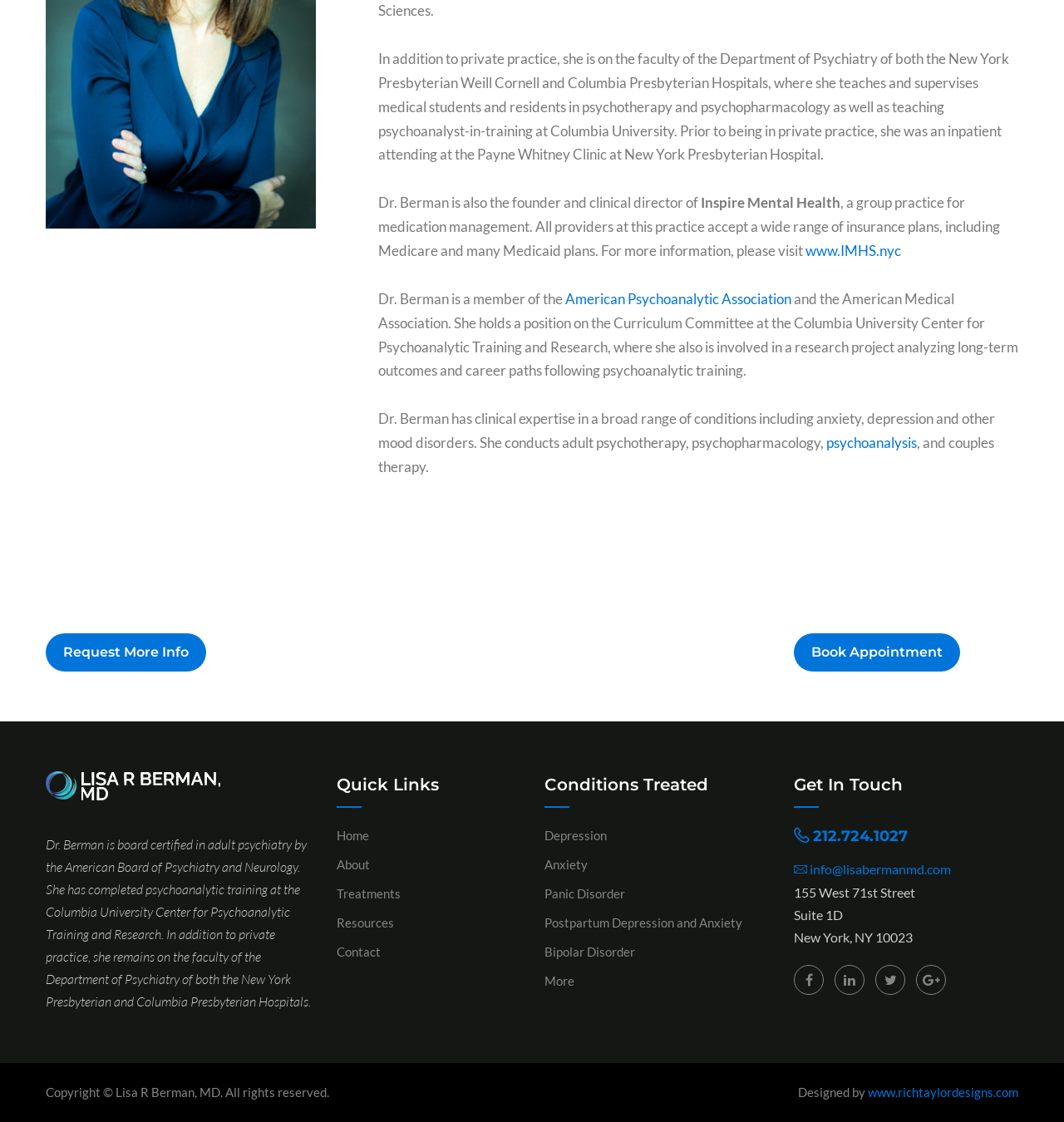Extract the bounding box coordinates of the UI element described: "Request More Info". Provide the coordinates in the format [left, top, right, bottom] with values ranging from 0 to 1.

[0.043, 0.564, 0.194, 0.598]